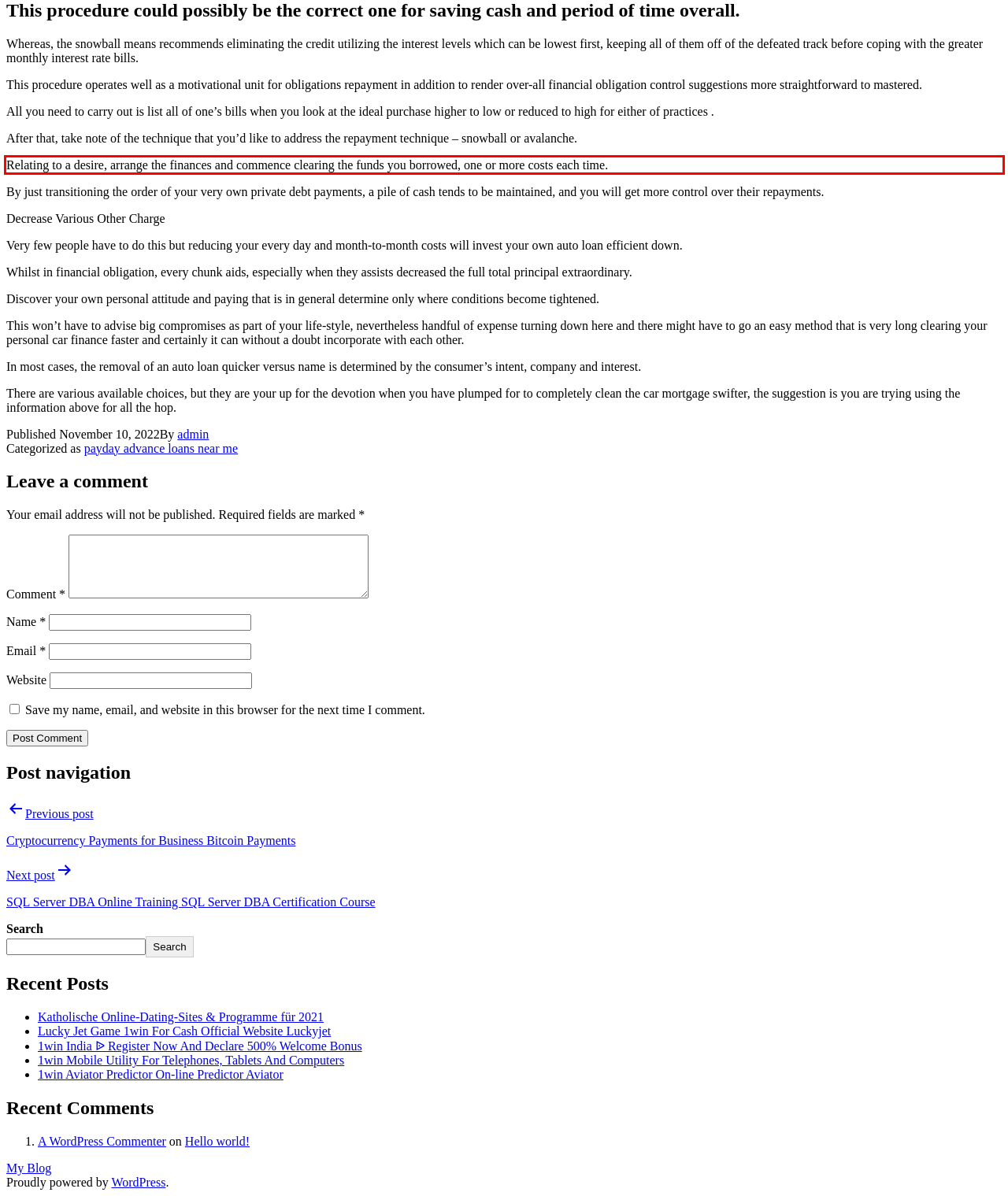Please identify and extract the text content from the UI element encased in a red bounding box on the provided webpage screenshot.

Relating to a desire, arrange the finances and commence clearing the funds you borrowed, one or more costs each time.